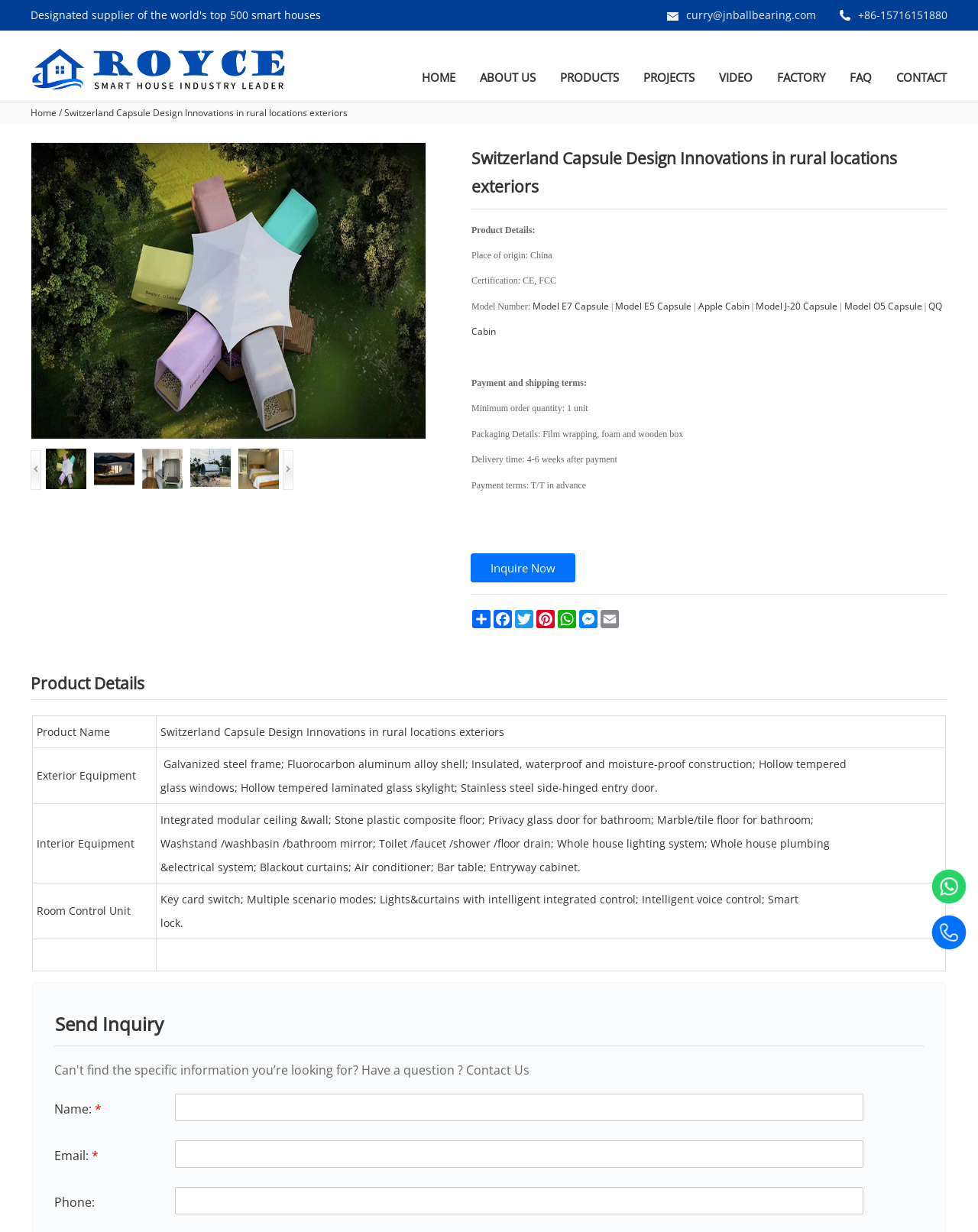Locate the bounding box coordinates of the clickable element to fulfill the following instruction: "Click on the 'Model E7 Capsule' link". Provide the coordinates as four float numbers between 0 and 1 in the format [left, top, right, bottom].

[0.545, 0.243, 0.623, 0.254]